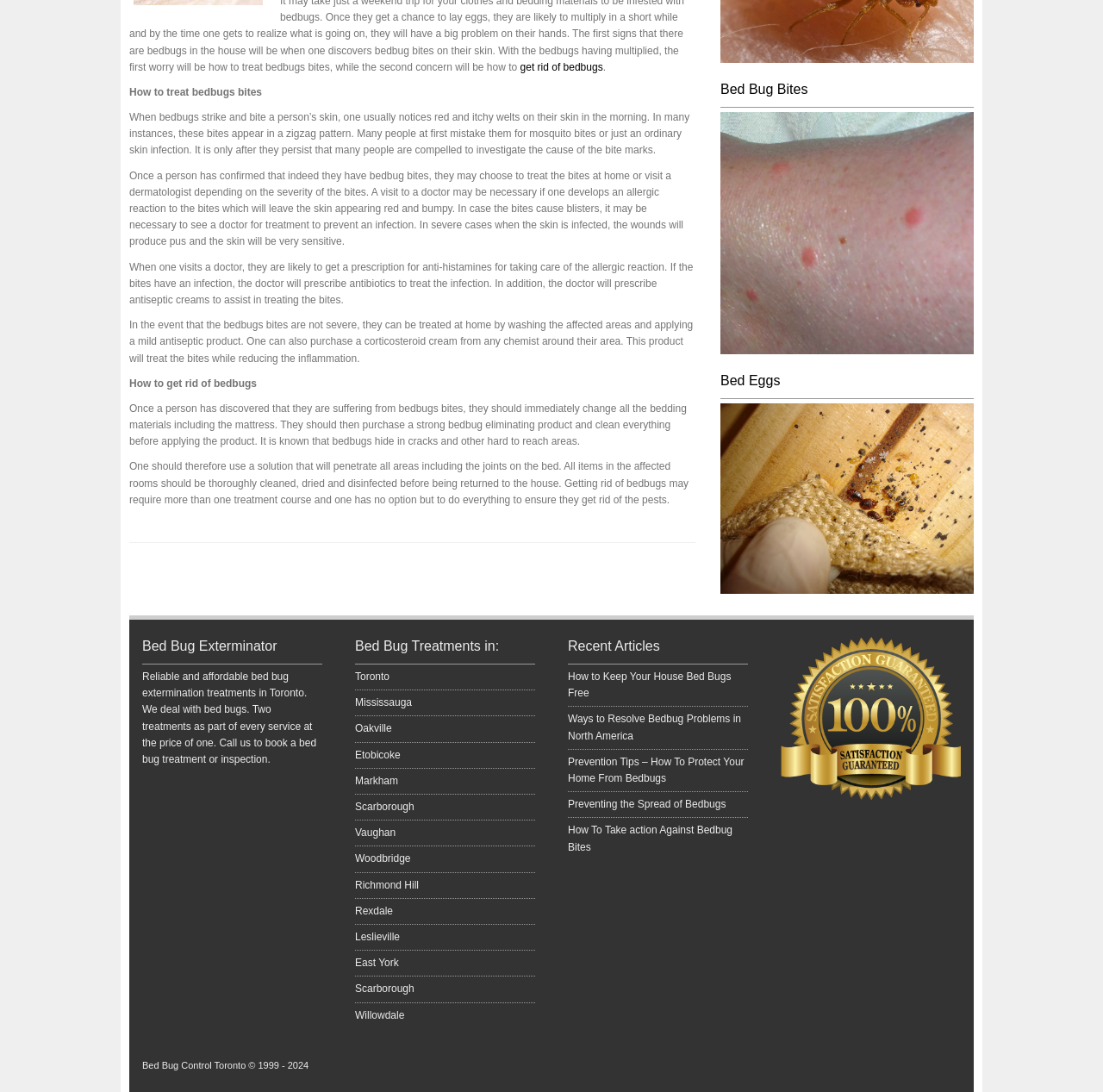Please determine the bounding box coordinates for the UI element described here. Use the format (top-left x, top-left y, bottom-right x, bottom-right y) with values bounded between 0 and 1: alt="Bed Eggs"

[0.653, 0.45, 0.883, 0.462]